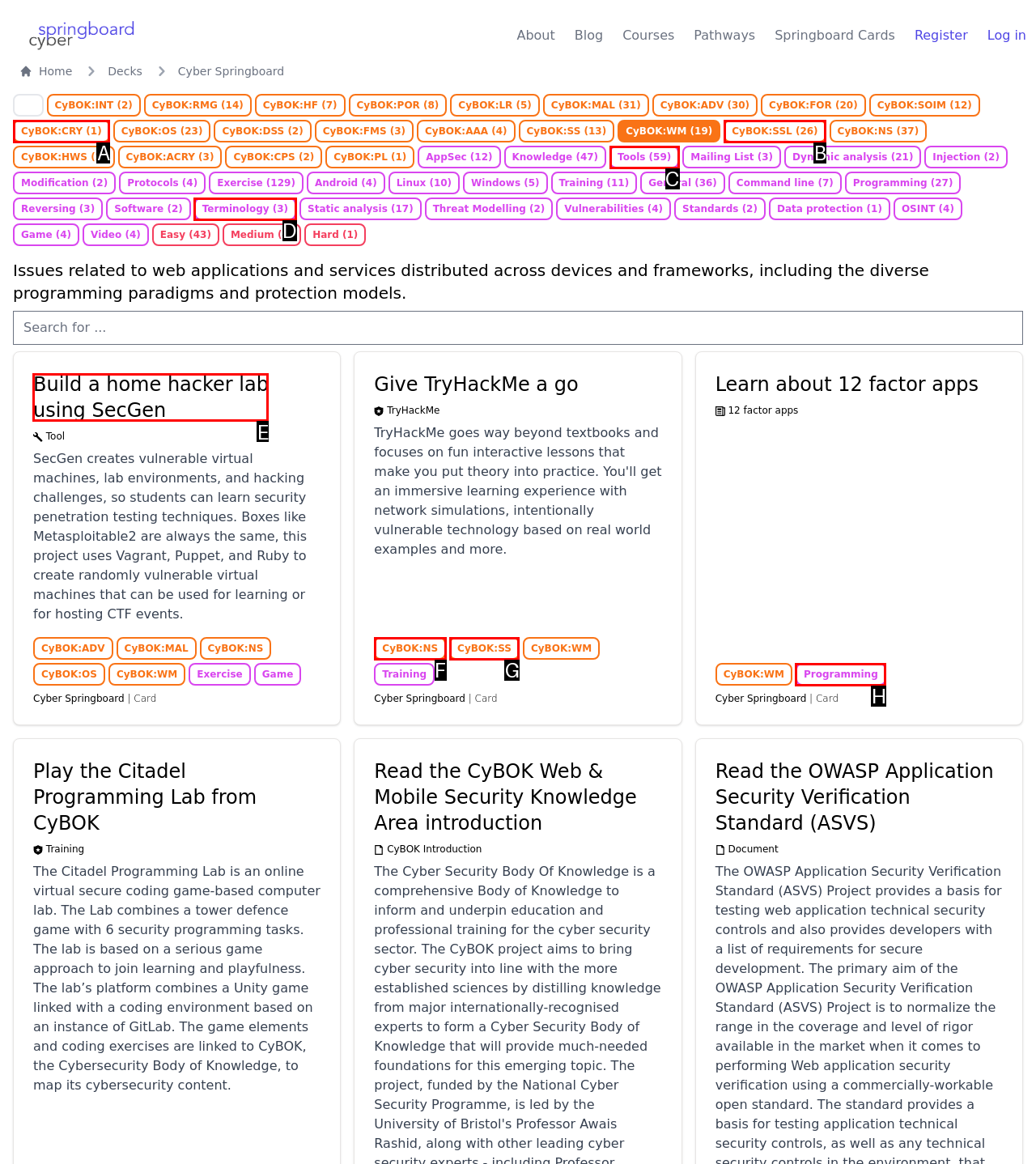Select the UI element that should be clicked to execute the following task: Click on the 'Build a home hacker lab using SecGen' link
Provide the letter of the correct choice from the given options.

E